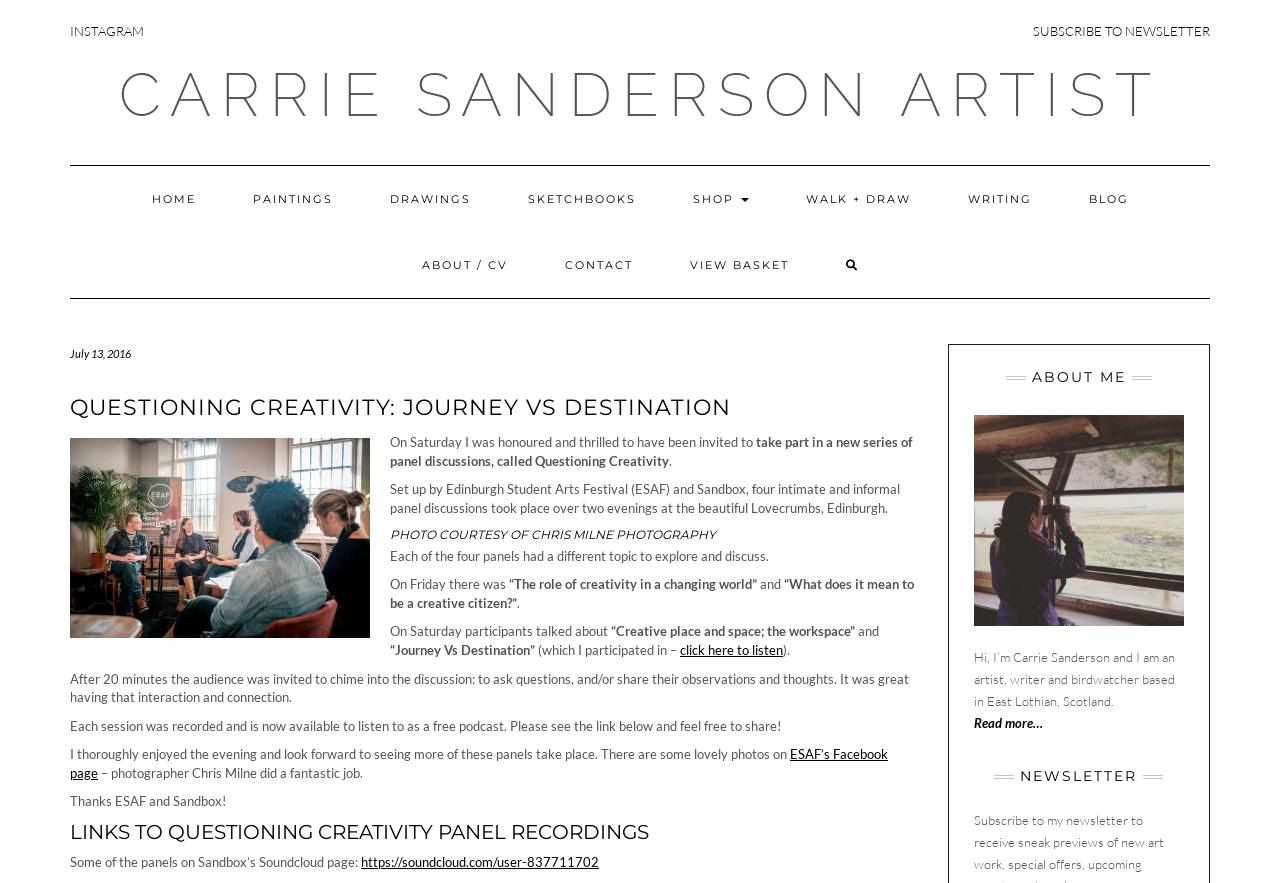Specify the bounding box coordinates for the region that must be clicked to perform the given instruction: "Visit Instagram".

[0.055, 0.026, 0.112, 0.044]